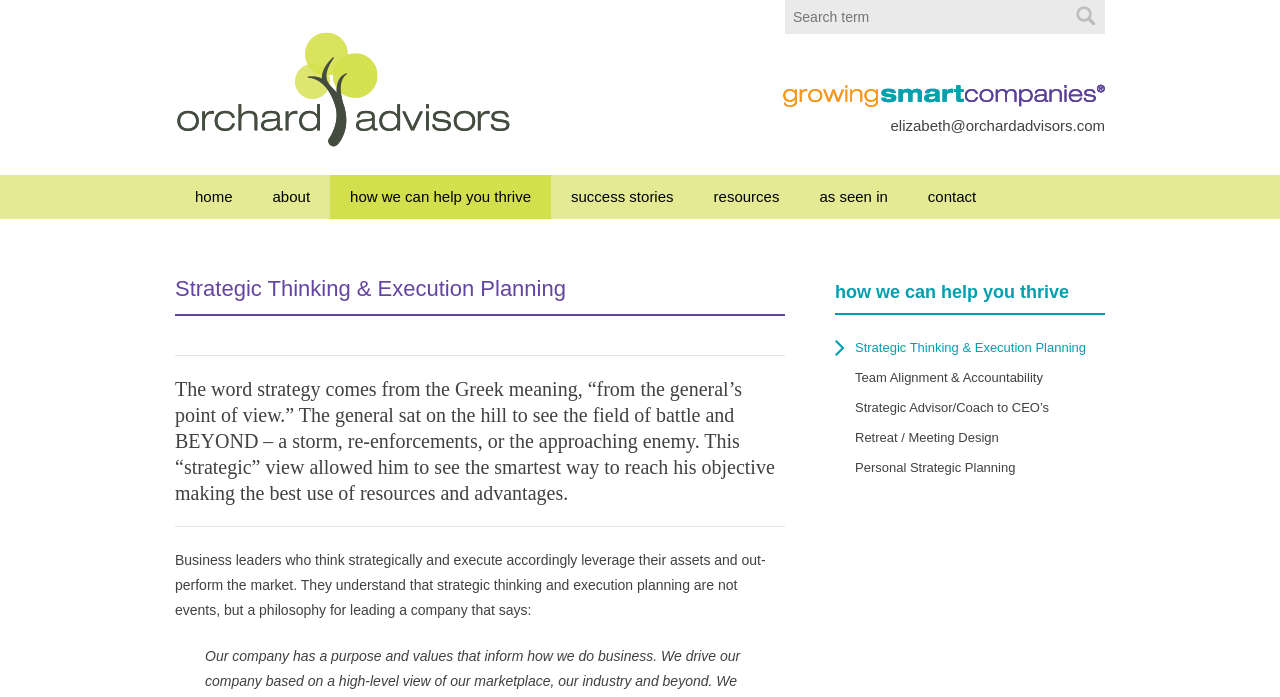How many services are listed under 'how we can help you thrive'?
Could you answer the question with a detailed and thorough explanation?

I counted the number of link elements that are direct children of the element with the heading 'how we can help you thrive' and have y-coordinates between 0.478 and 0.693, which indicates they are part of the services listed.